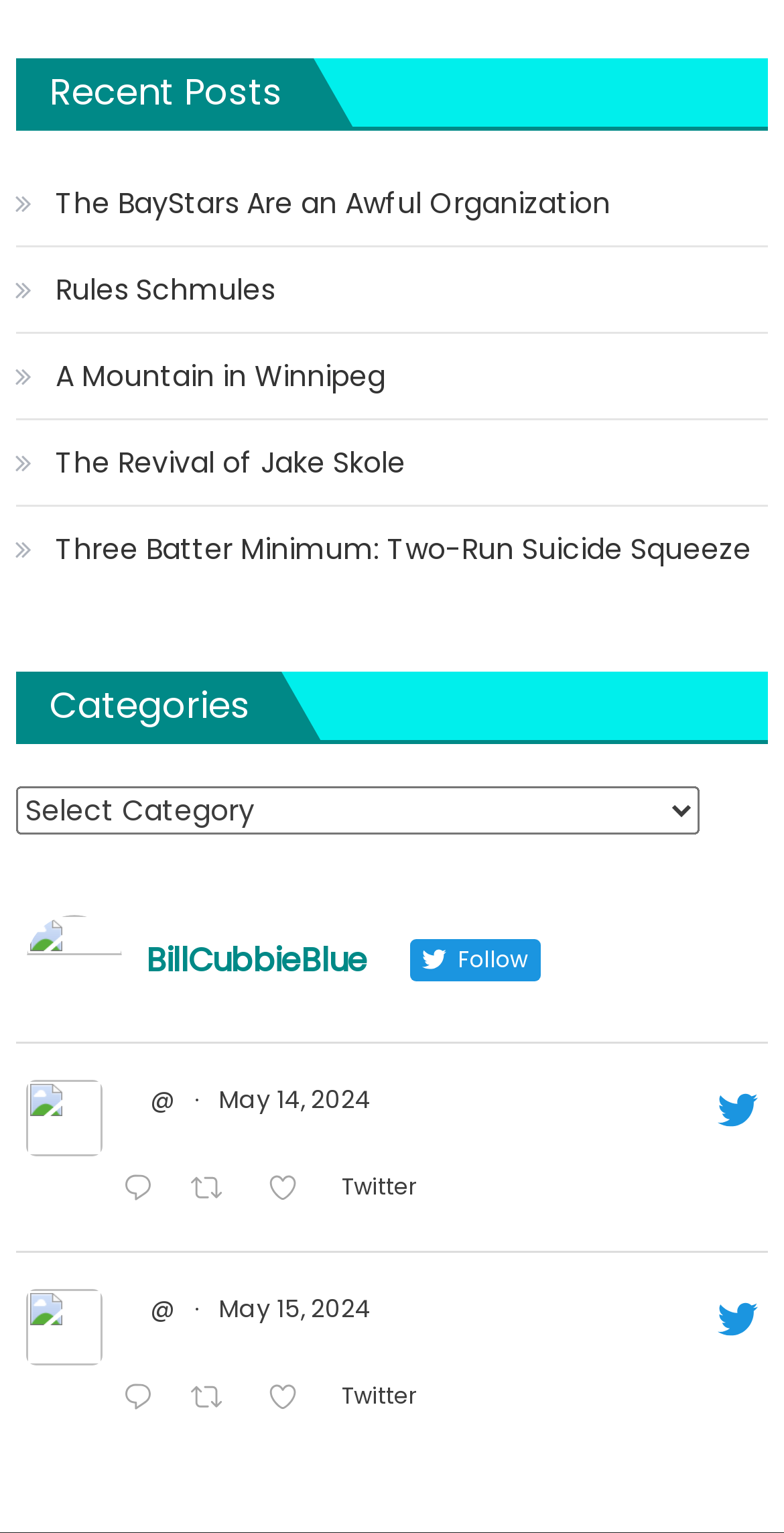Provide the bounding box coordinates of the UI element this sentence describes: "The Revival of Jake Skole".

[0.02, 0.281, 0.517, 0.323]